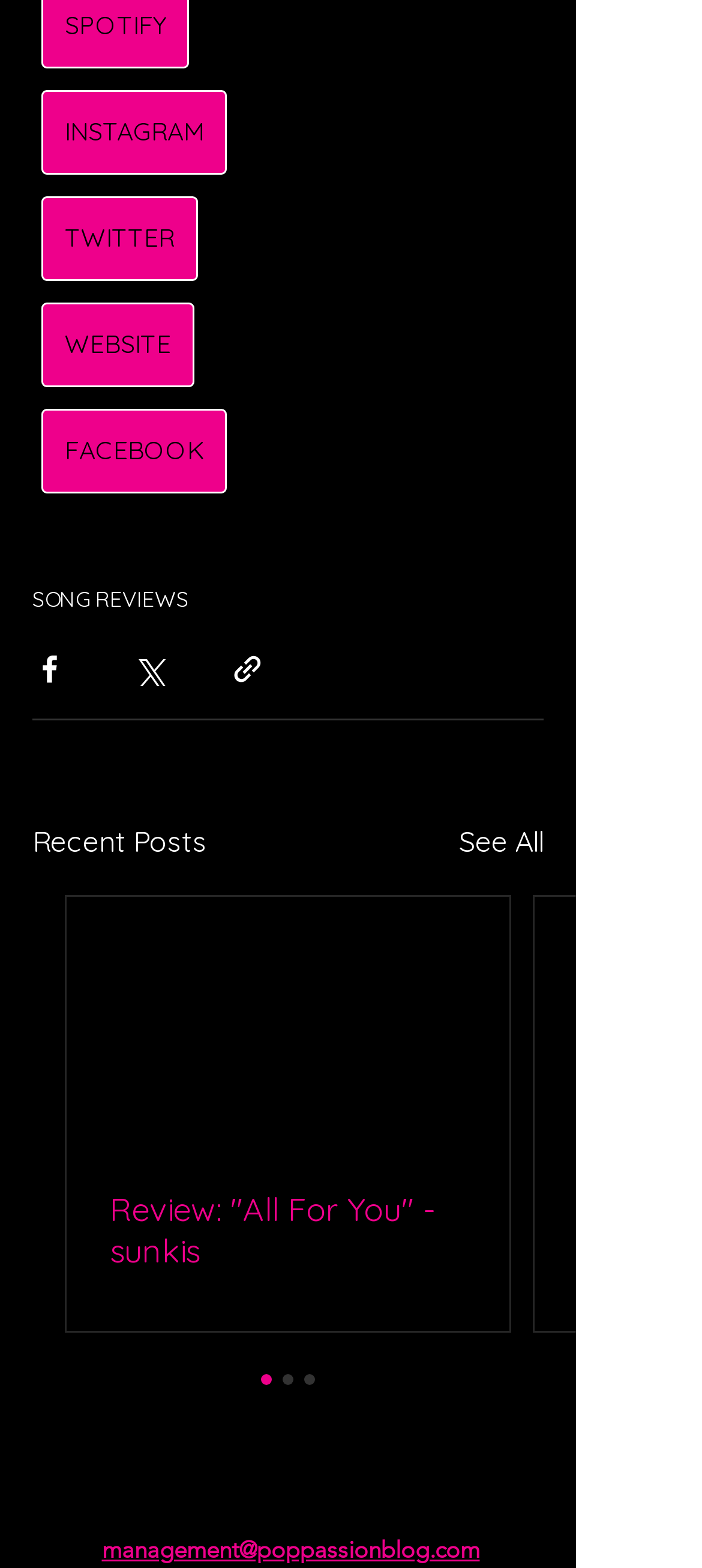Give a one-word or one-phrase response to the question: 
How many social media platforms are listed?

6